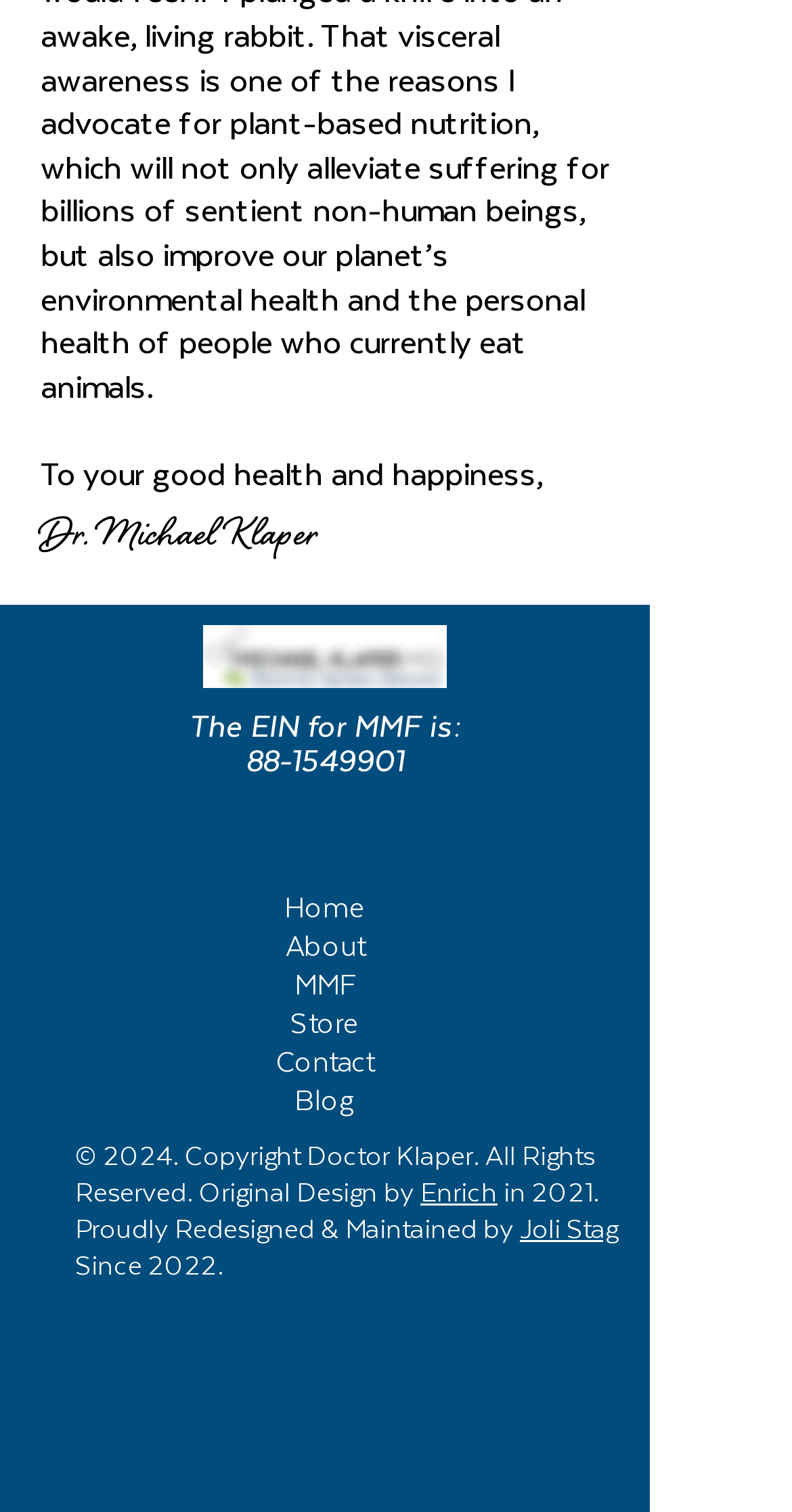Answer the following in one word or a short phrase: 
How many social media links are available?

5